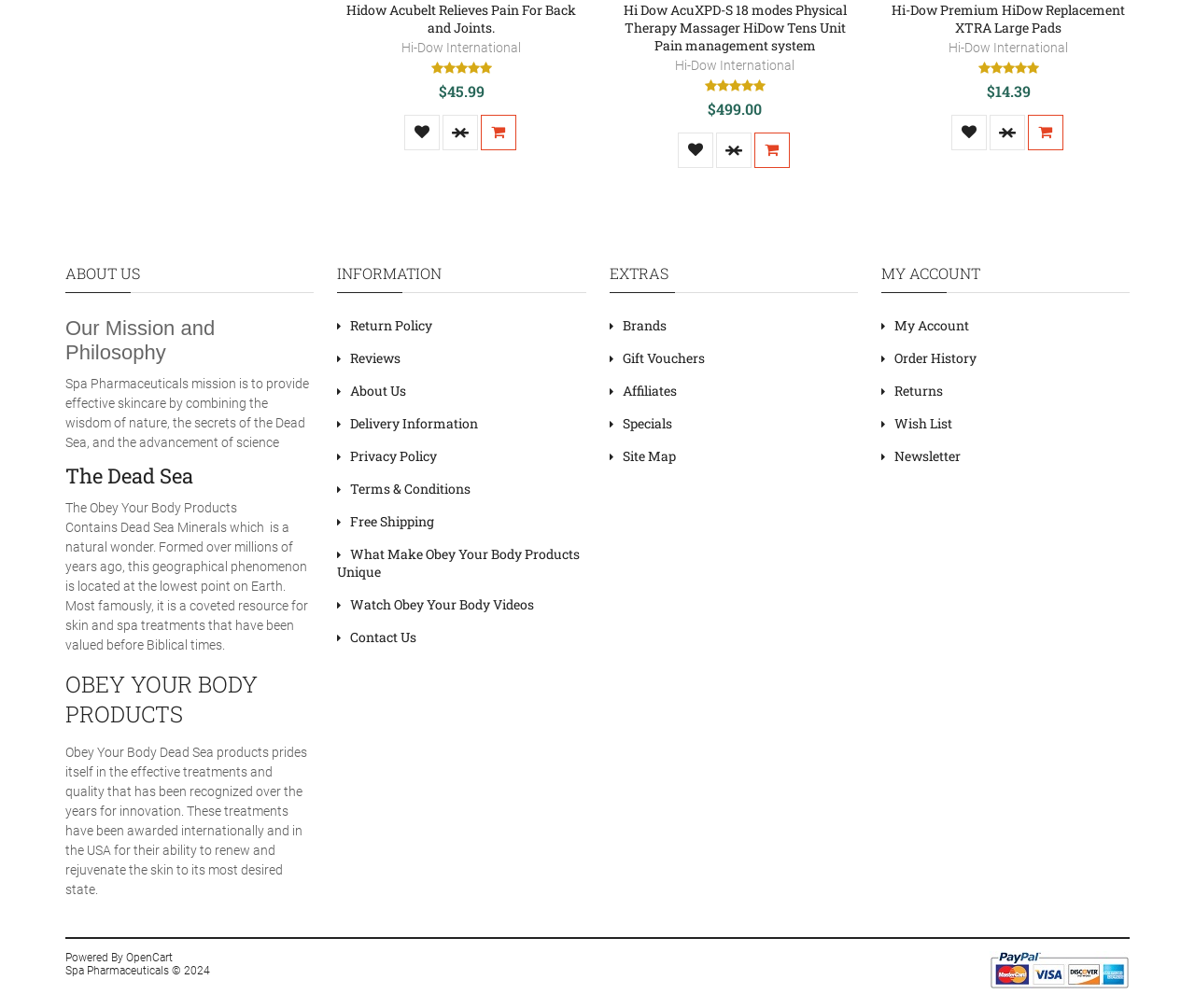Predict the bounding box of the UI element based on the description: "Terms & Conditions". The coordinates should be four float numbers between 0 and 1, formatted as [left, top, right, bottom].

[0.293, 0.476, 0.394, 0.494]